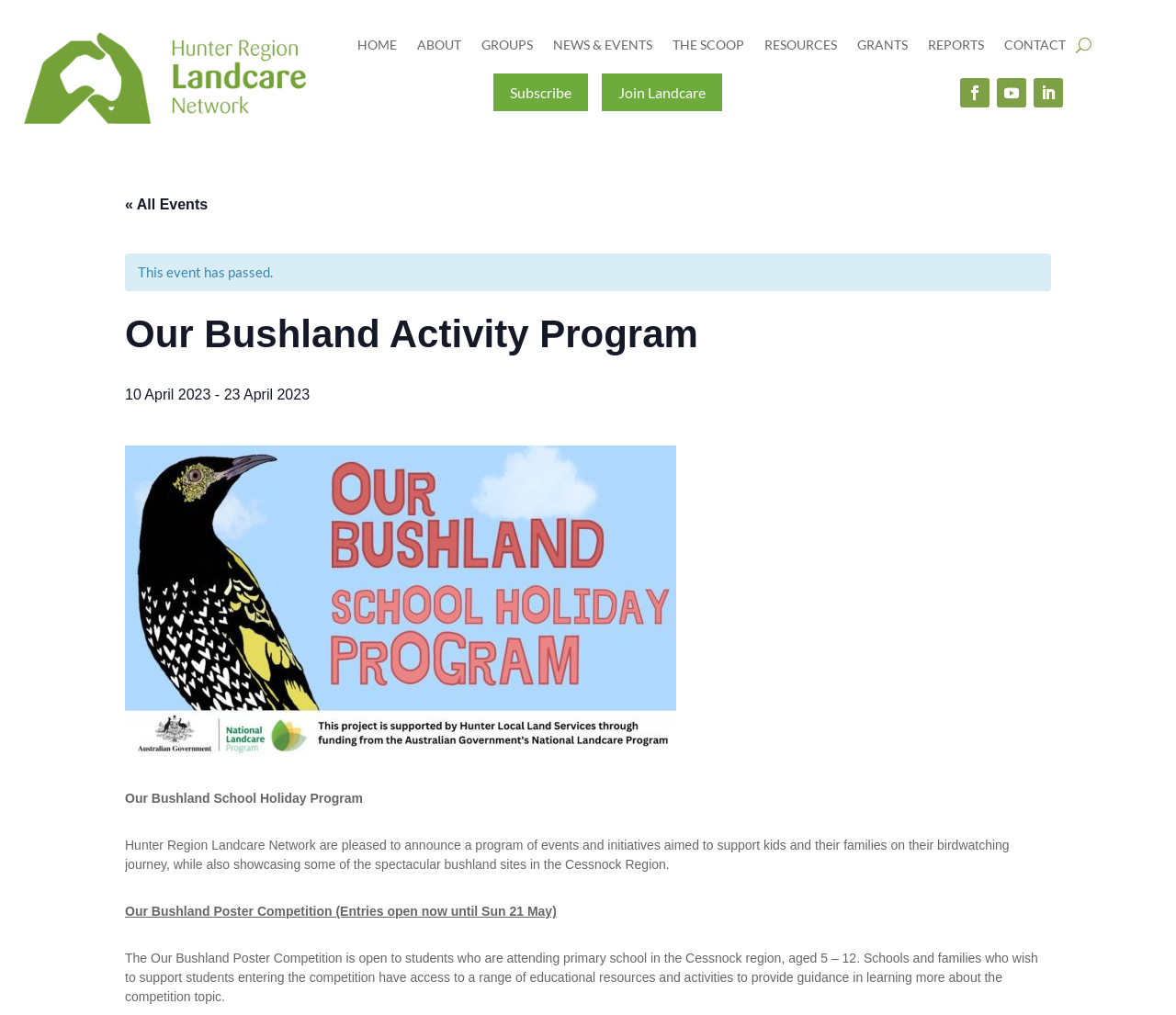Using a single word or phrase, answer the following question: 
What is the name of the program?

Our Bushland Activity Program